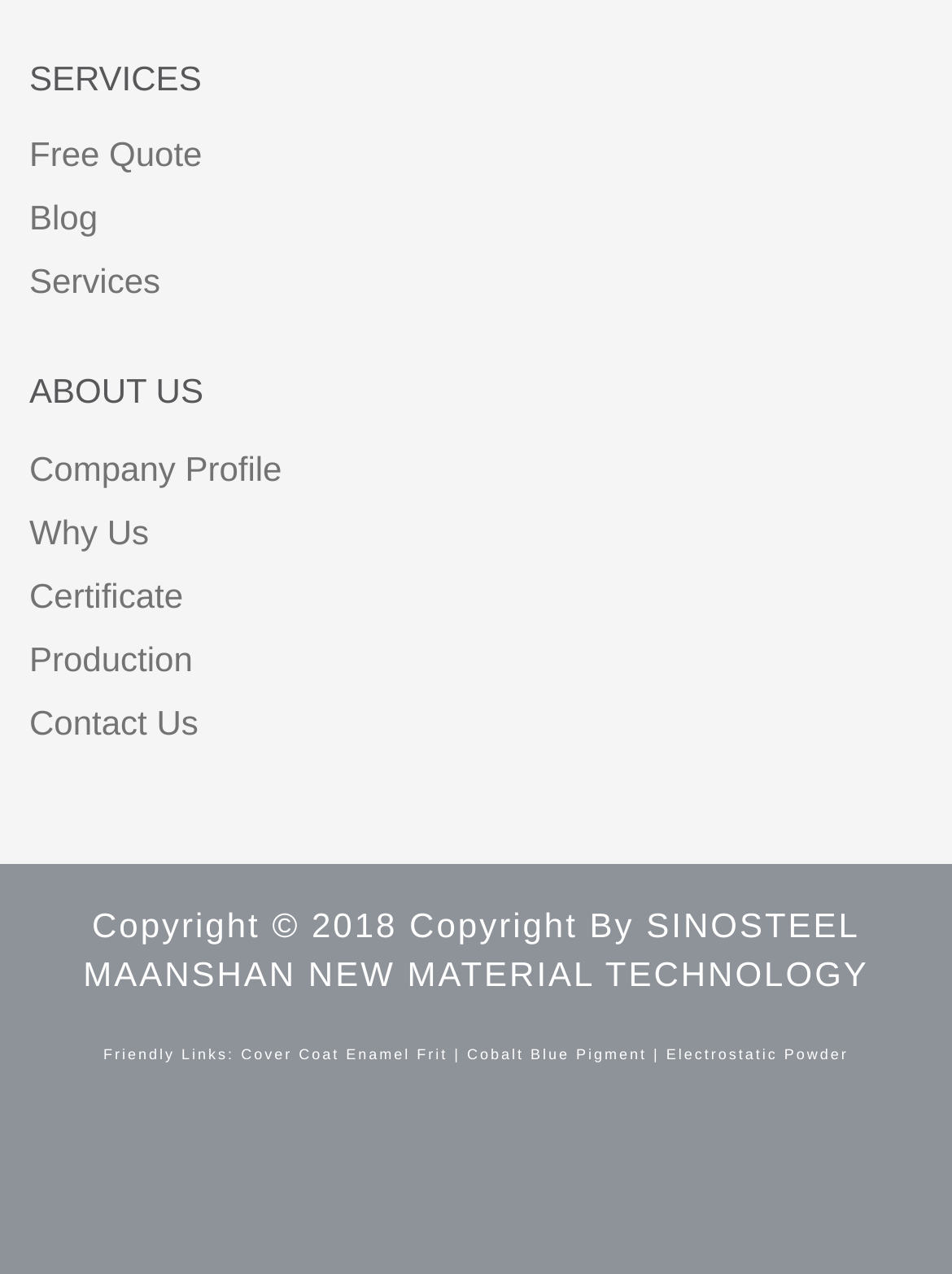Give a short answer to this question using one word or a phrase:
How many bitcoin-related links are there at the bottom of the page?

7